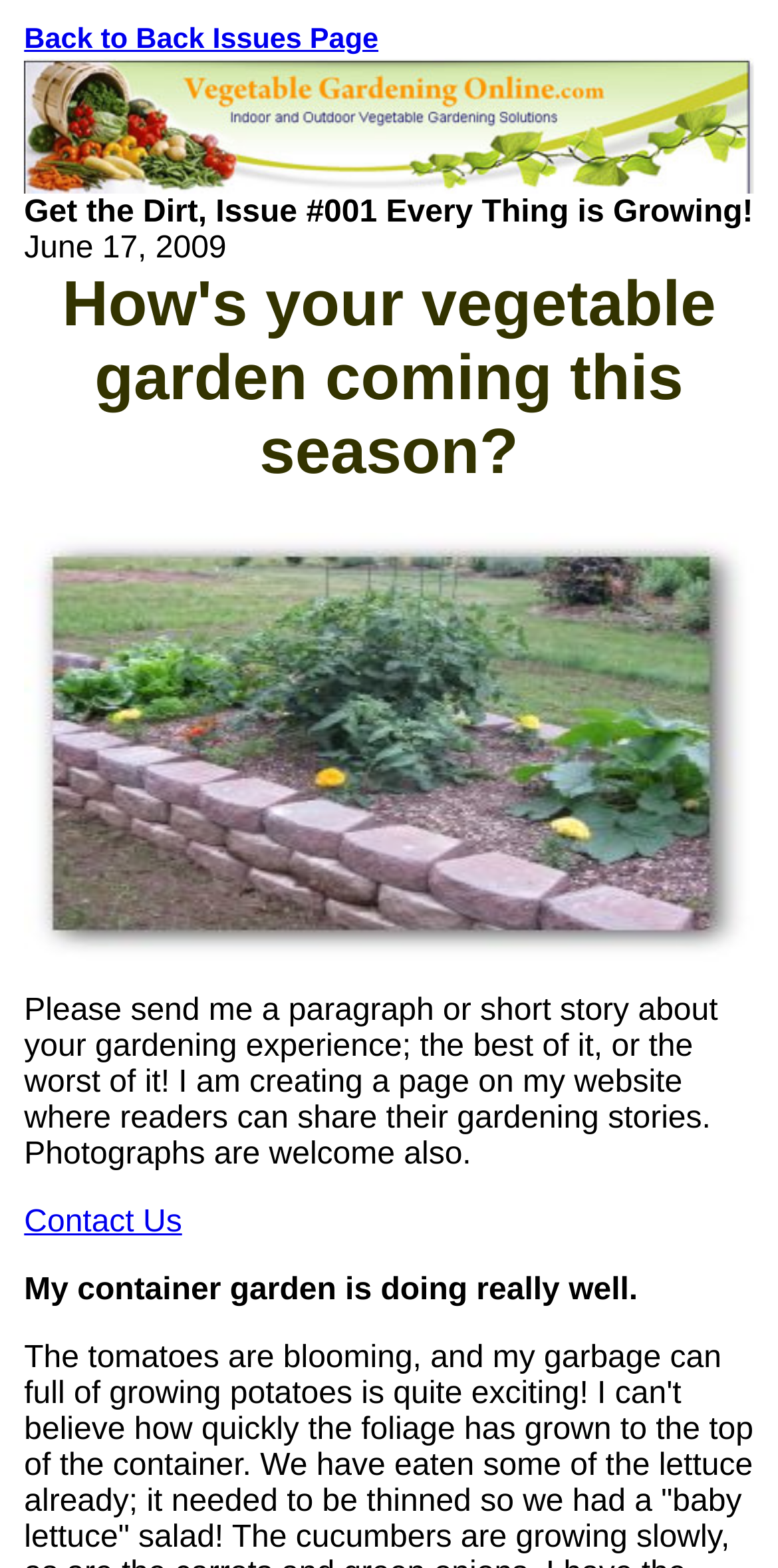Provide a one-word or brief phrase answer to the question:
What is the purpose of the link 'Contact Us'?

To contact the website